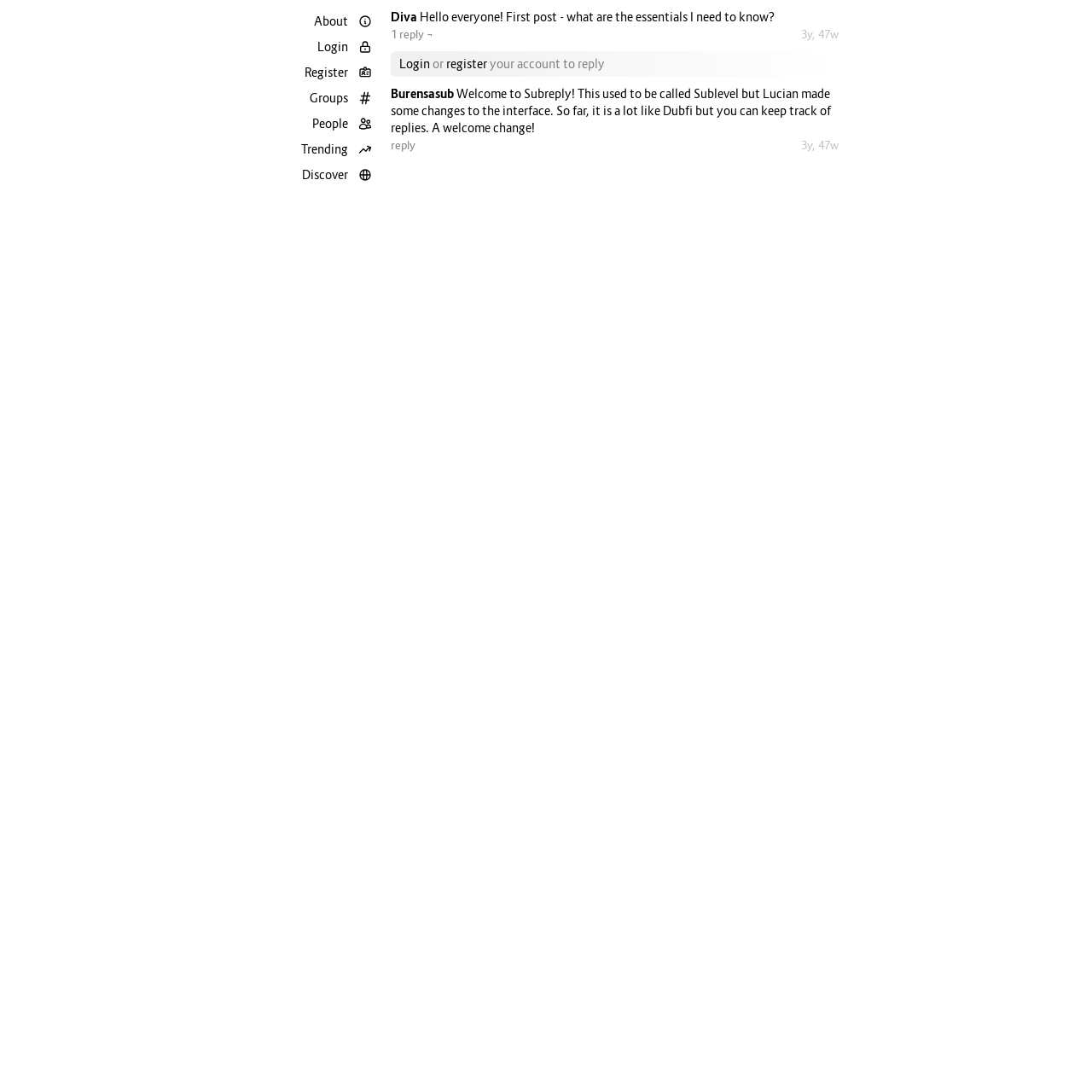Describe the webpage in detail, including text, images, and layout.

This webpage appears to be a forum or discussion board, specifically a post titled "Hello everyone! First post - what are the essentials I need to know?" by a user named Diva. 

At the top of the page, there are several links, including "About", "Login", "Register", "Groups", "People", "Trending", and "Discover", each accompanied by a small image. These links are aligned horizontally and take up a small portion of the top section of the page.

Below these links, the title of the post "Hello everyone! First post - what are the essentials I need to know?" is displayed prominently. To the right of the title, there is a link to the user's profile, "Diva". 

Underneath the title, there is a timestamp "3y, 47w" indicating when the post was made. 

The main content of the post is a brief message from the user, followed by a reply from another user, "Burensasub", who welcomes the user to the forum and explains some changes to the interface. 

There are several links and buttons throughout the post, including a "reply" button, a "Login" link, and a "register" link, which are positioned near the bottom of the post.